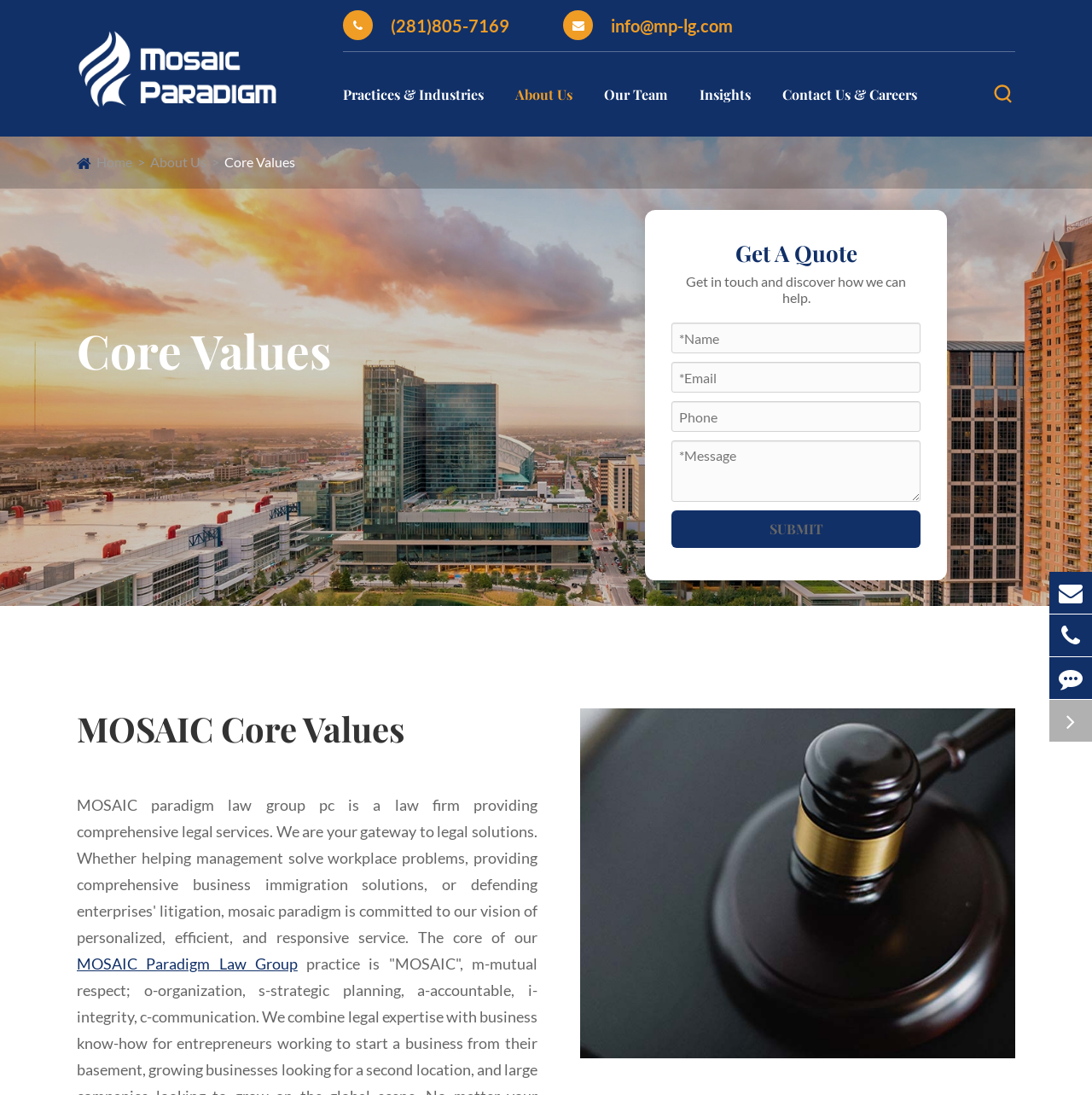Indicate the bounding box coordinates of the clickable region to achieve the following instruction: "Search for something."

[0.91, 0.077, 0.926, 0.094]